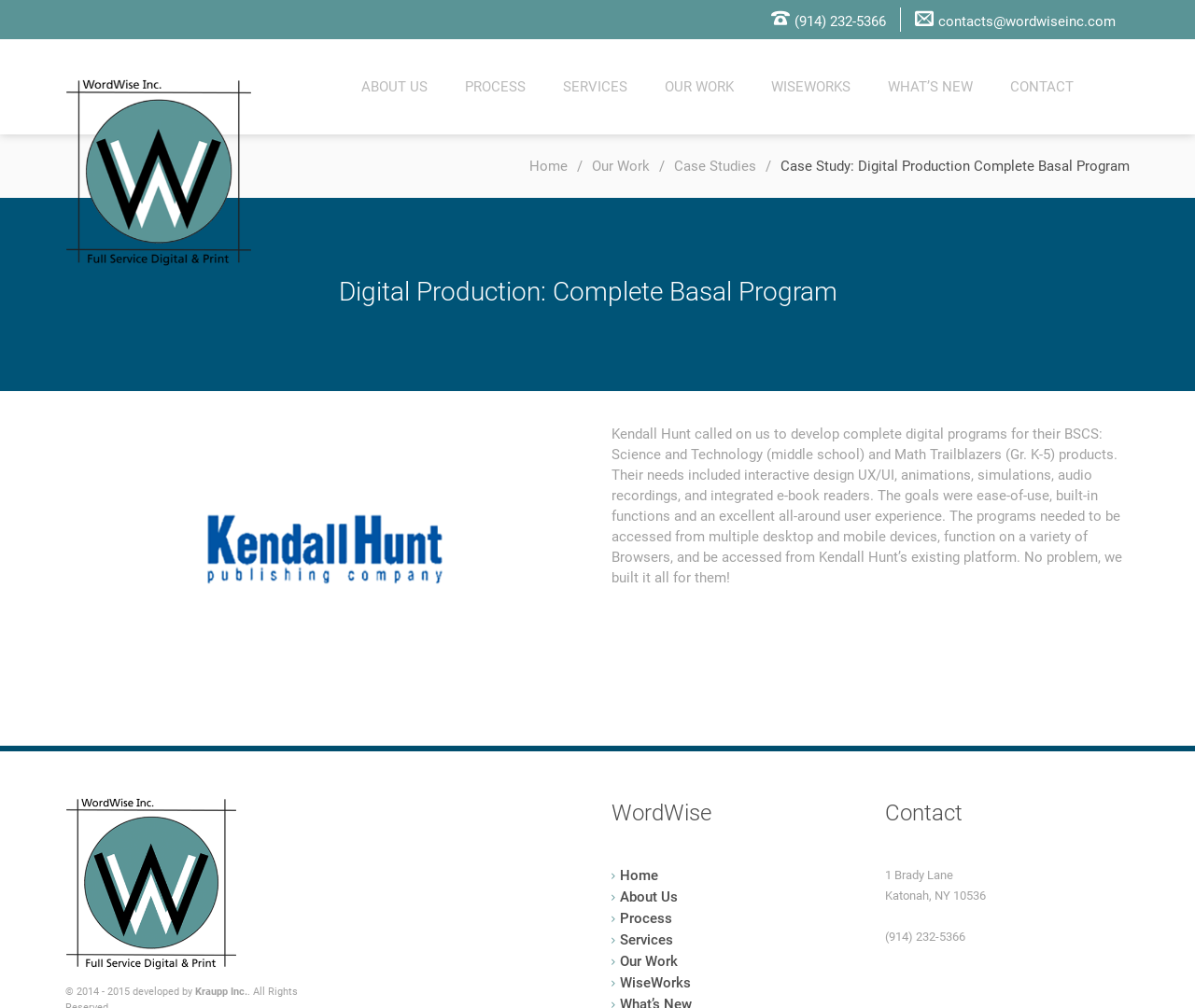Can you give a detailed response to the following question using the information from the image? What is the phone number of Word Wise?

The phone number of Word Wise can be found in the contact information section of the webpage, which is located at the top right corner of the page and also at the bottom of the page.